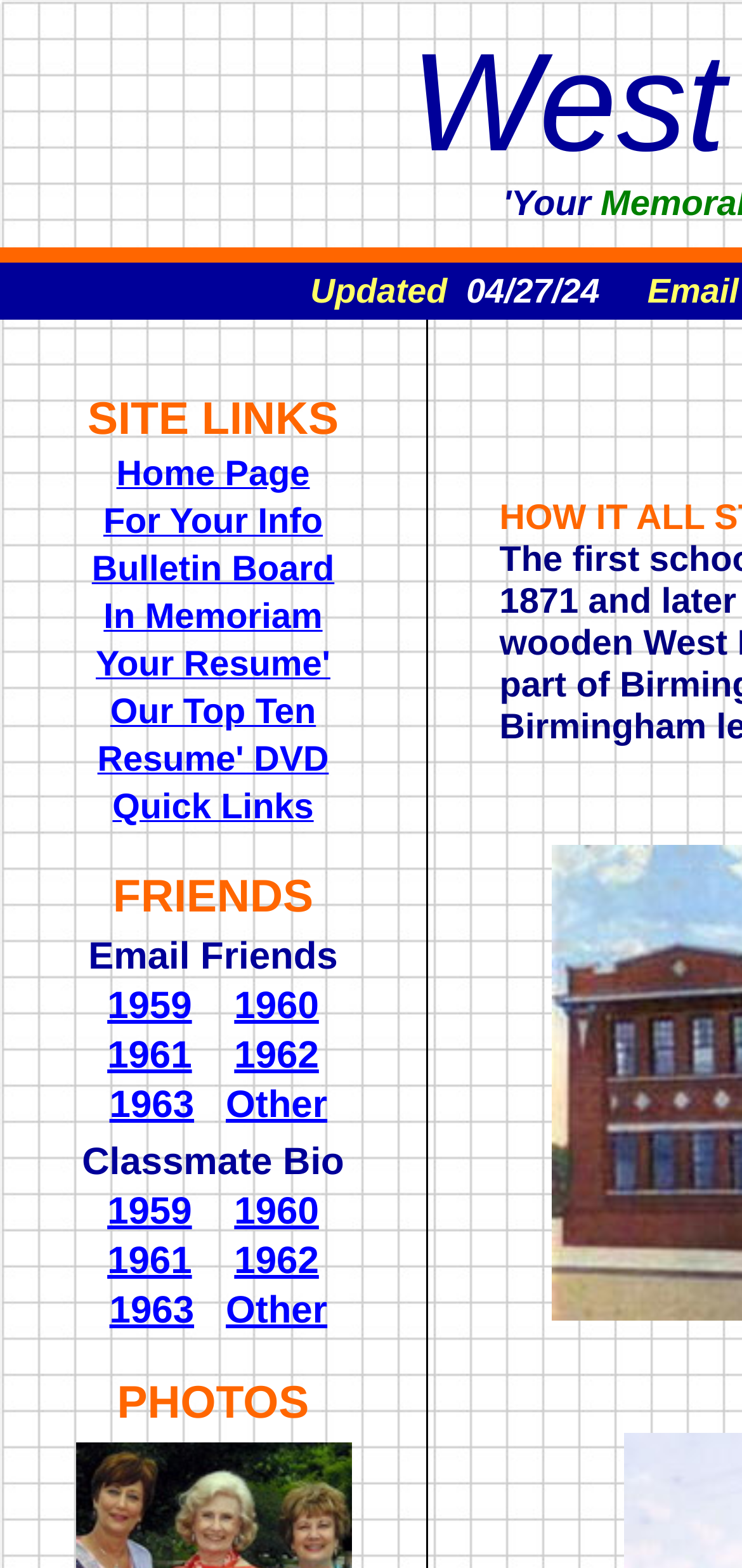What is the first static text element on the webpage?
Refer to the screenshot and respond with a concise word or phrase.

FRIENDS